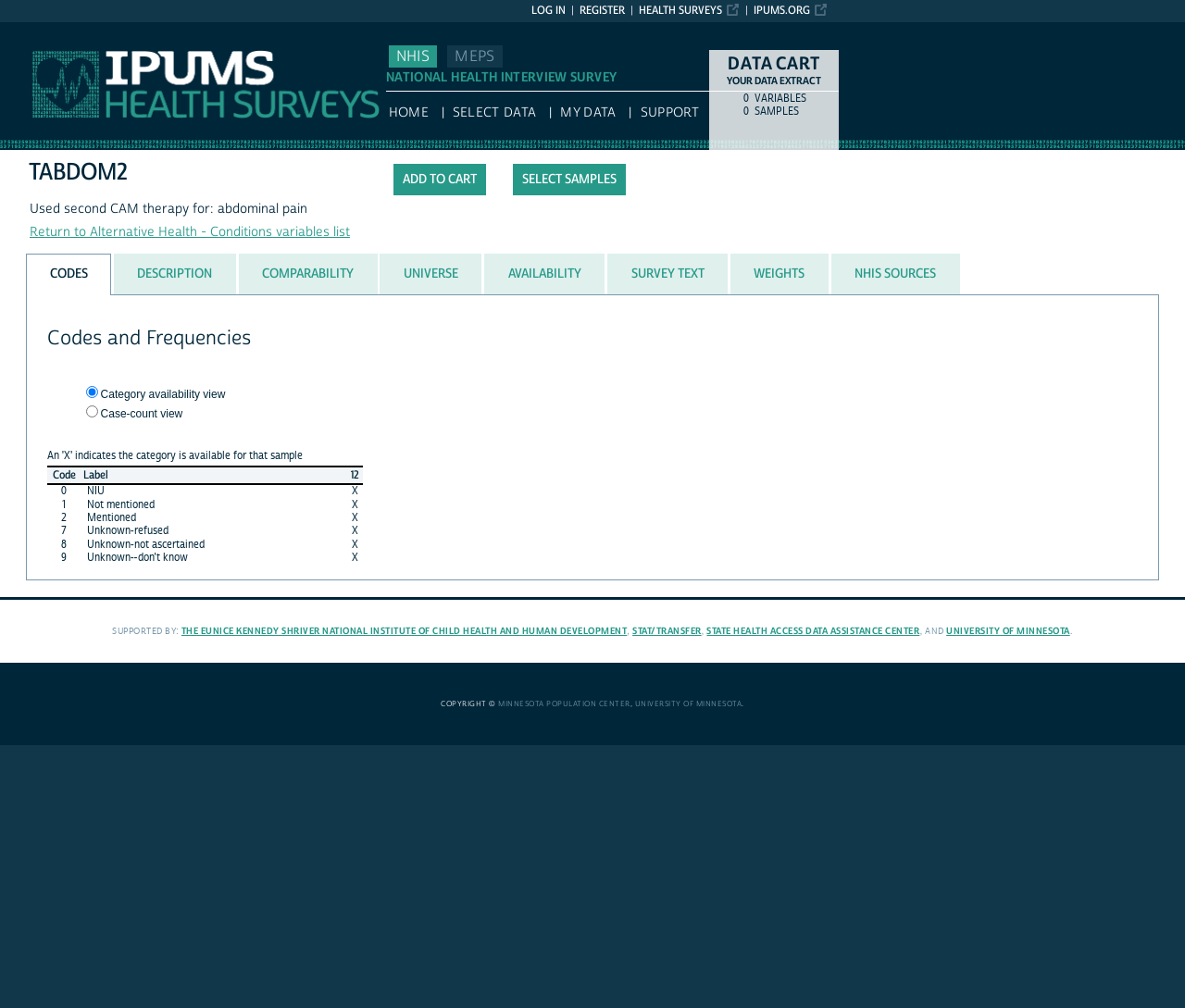Determine the bounding box coordinates of the target area to click to execute the following instruction: "Click the 'Return to Alternative Health - Conditions variables list' link."

[0.025, 0.222, 0.295, 0.239]